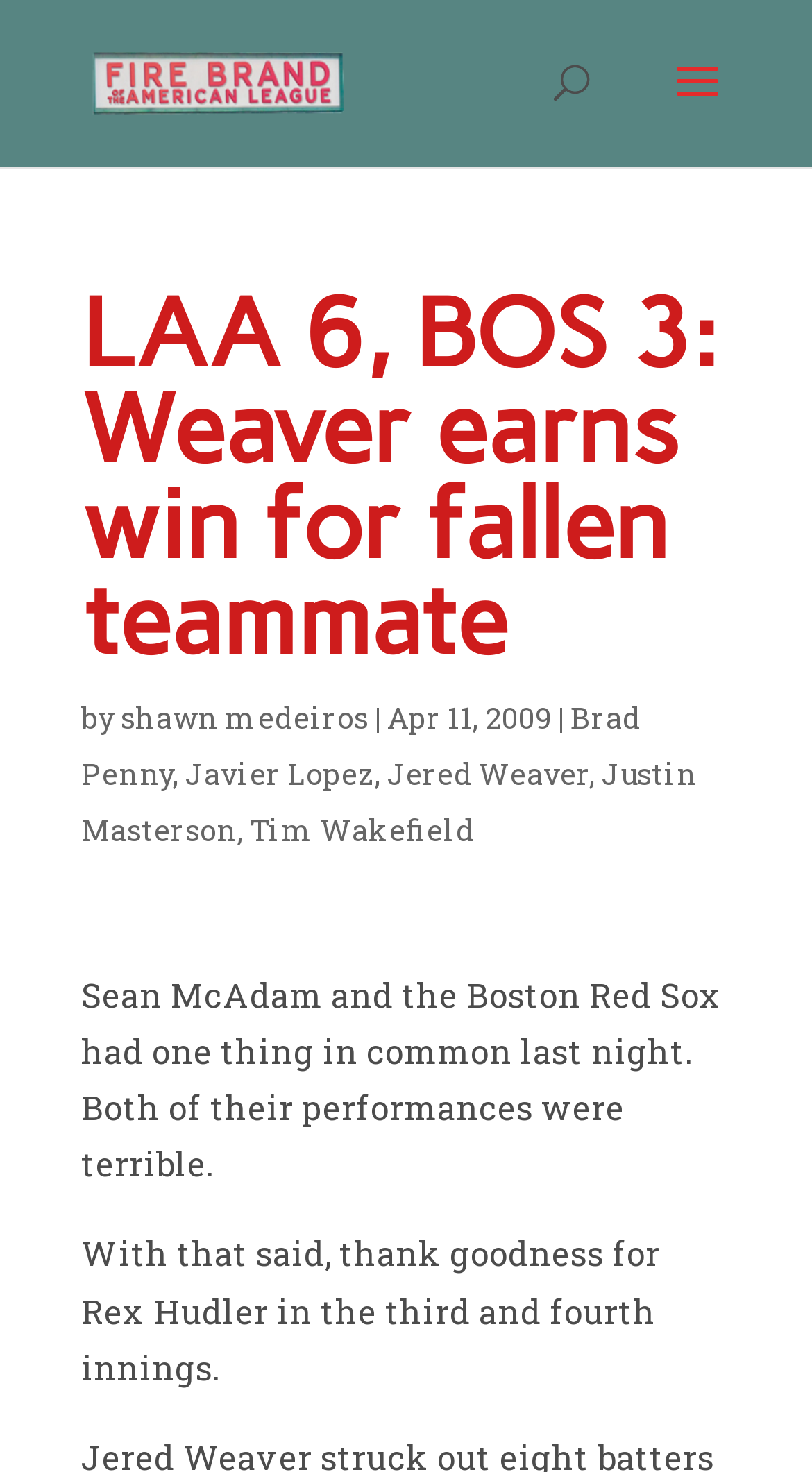What is the main title displayed on this webpage?

LAA 6, BOS 3: Weaver earns win for fallen teammate